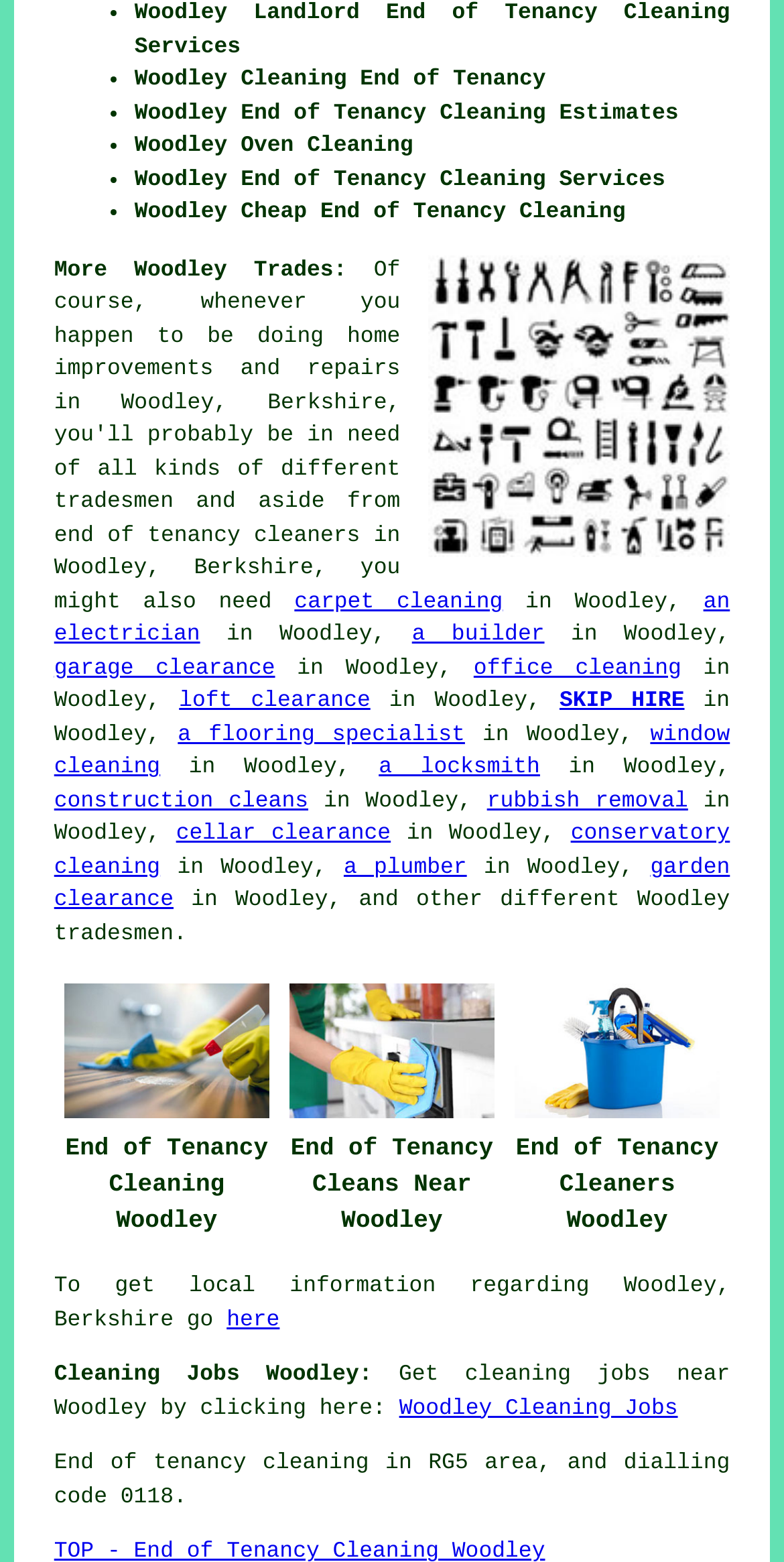Refer to the screenshot and give an in-depth answer to this question: What is the main service offered in Woodley?

Based on the webpage content, I can see that the main service offered in Woodley is End of Tenancy Cleaning, as it is mentioned multiple times in the webpage, including in the title 'Woodley Landlord End of Tenancy Cleaning Services' and in the links 'end of tenancy cleaners' and 'End of Tenancy Cleaning Woodley'.